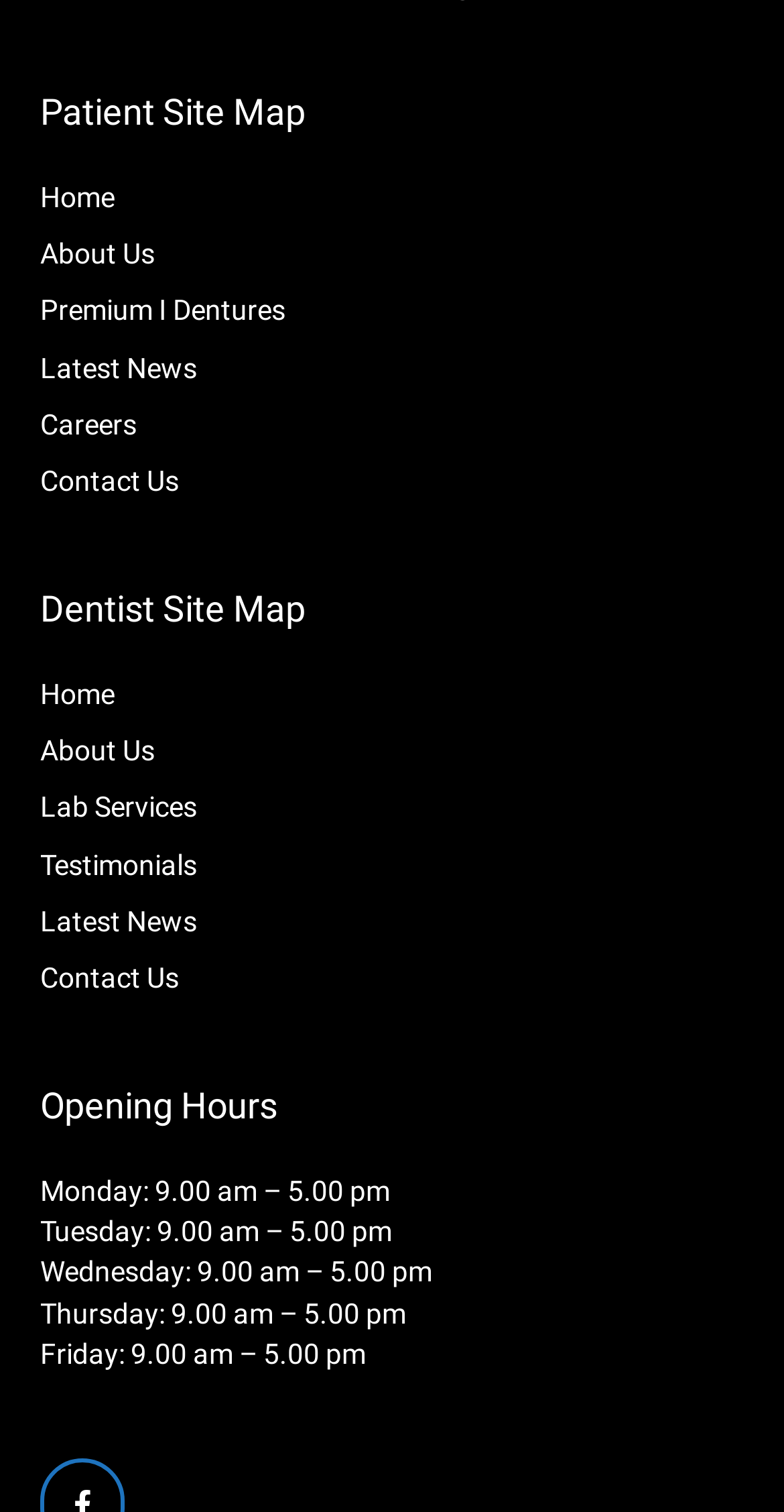Please identify the bounding box coordinates of the element I need to click to follow this instruction: "view latest news".

[0.051, 0.232, 0.251, 0.254]